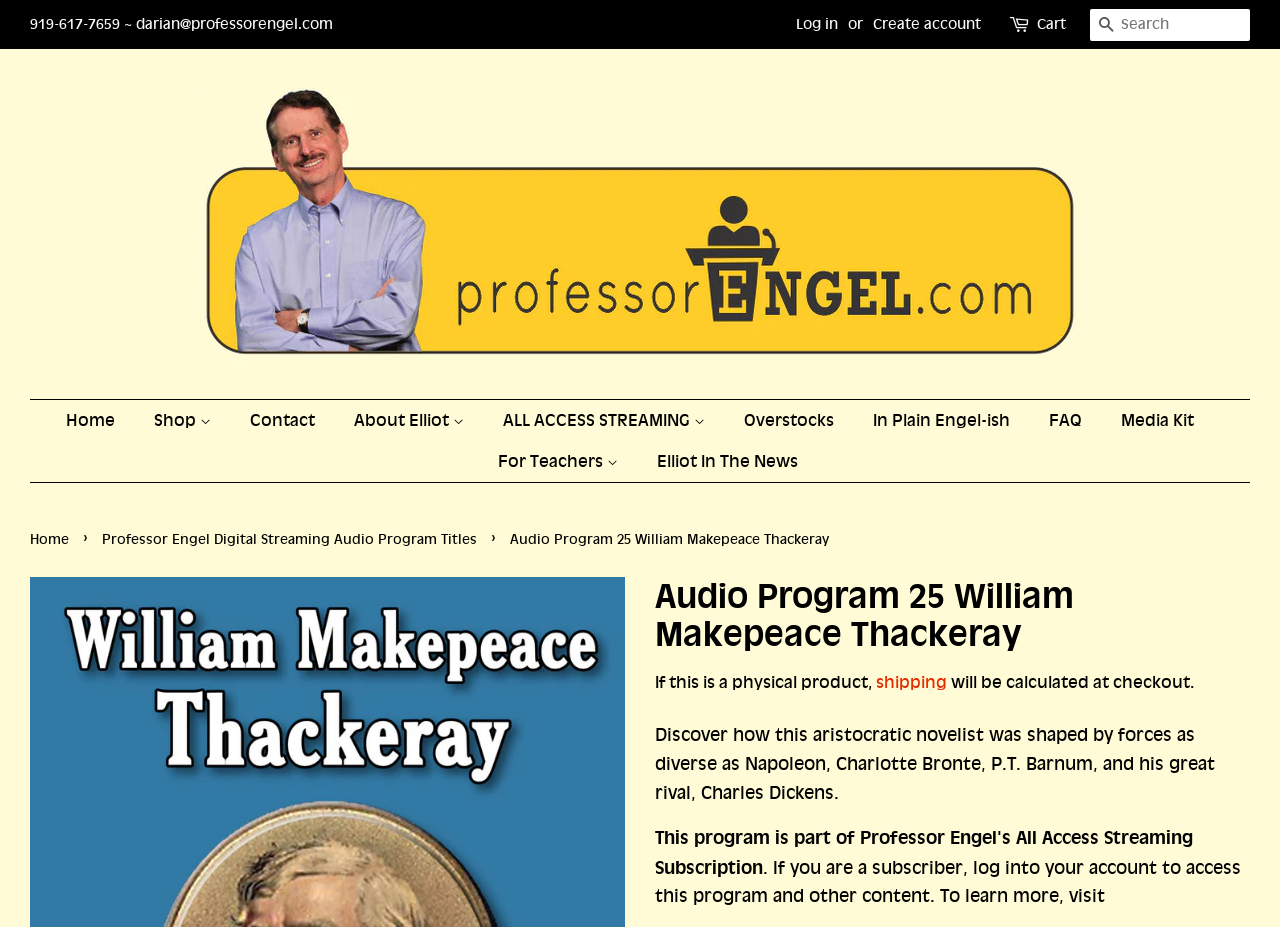Specify the bounding box coordinates of the region I need to click to perform the following instruction: "visit the home page". The coordinates must be four float numbers in the range of 0 to 1, i.e., [left, top, right, bottom].

[0.052, 0.431, 0.105, 0.476]